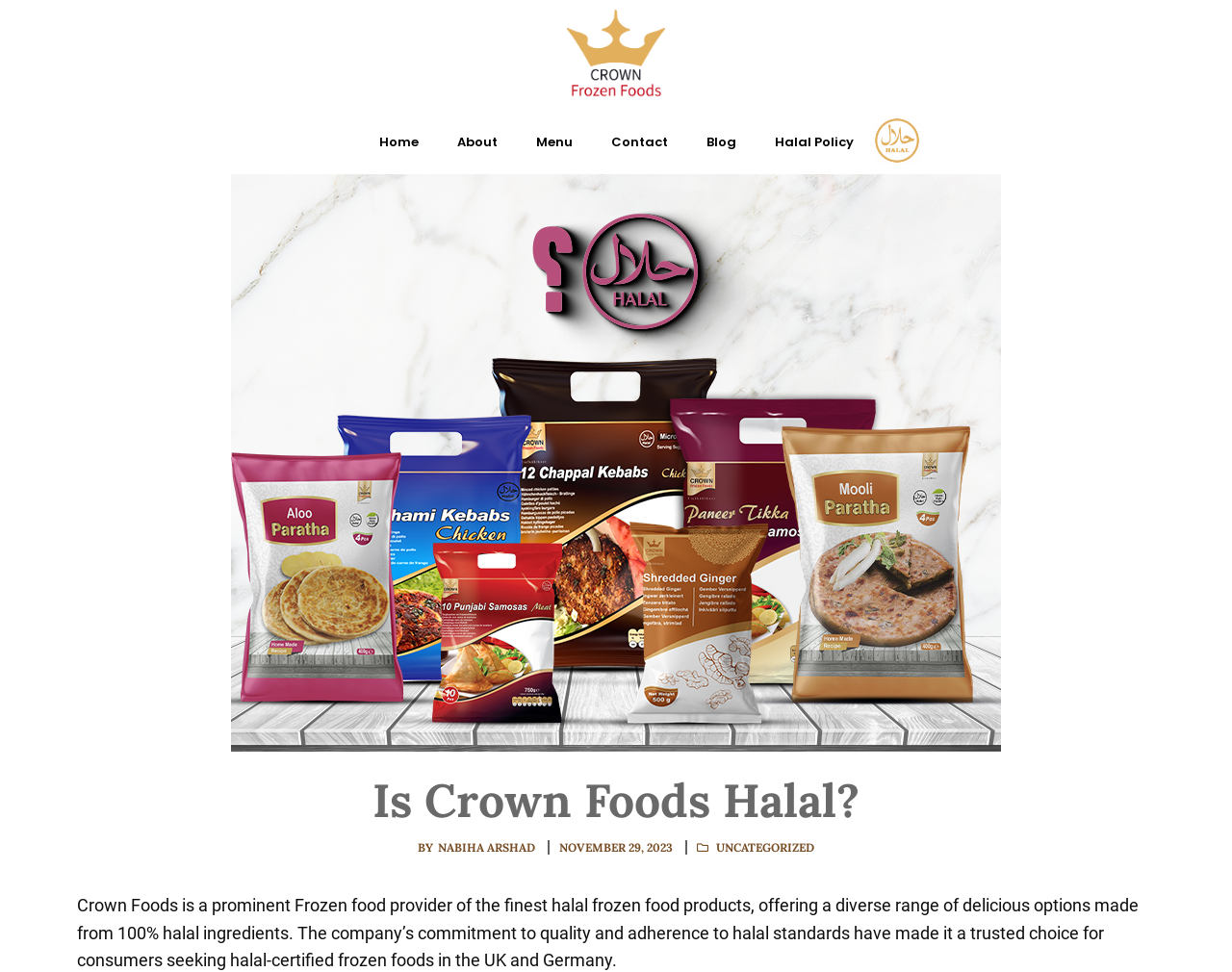Determine the bounding box for the UI element as described: "alt="Crown food Halal"". The coordinates should be represented as four float numbers between 0 and 1, formatted as [left, top, right, bottom].

[0.188, 0.463, 0.812, 0.486]